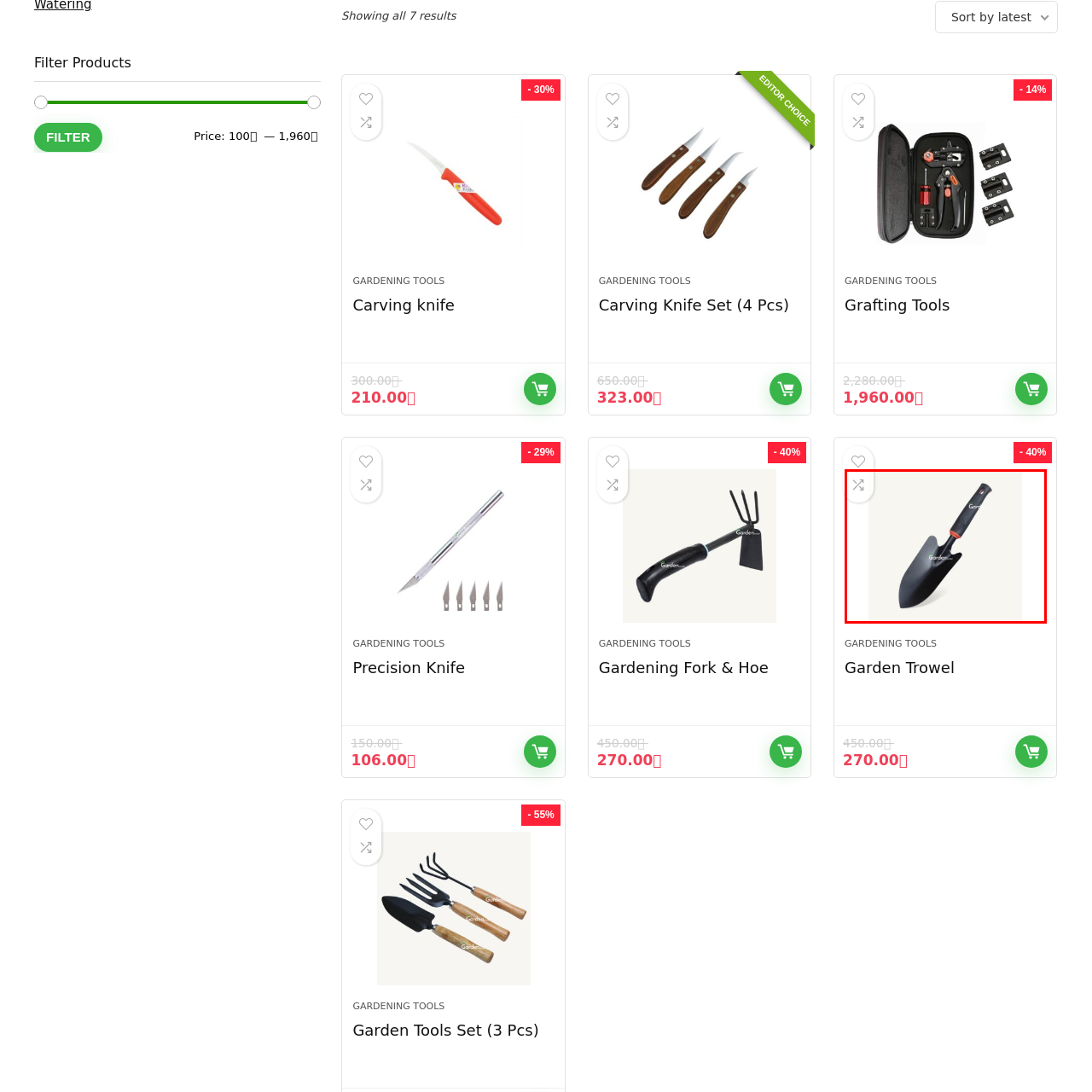Who is the target audience for this product?
Observe the section of the image outlined in red and answer concisely with a single word or phrase.

Novice and experienced gardeners